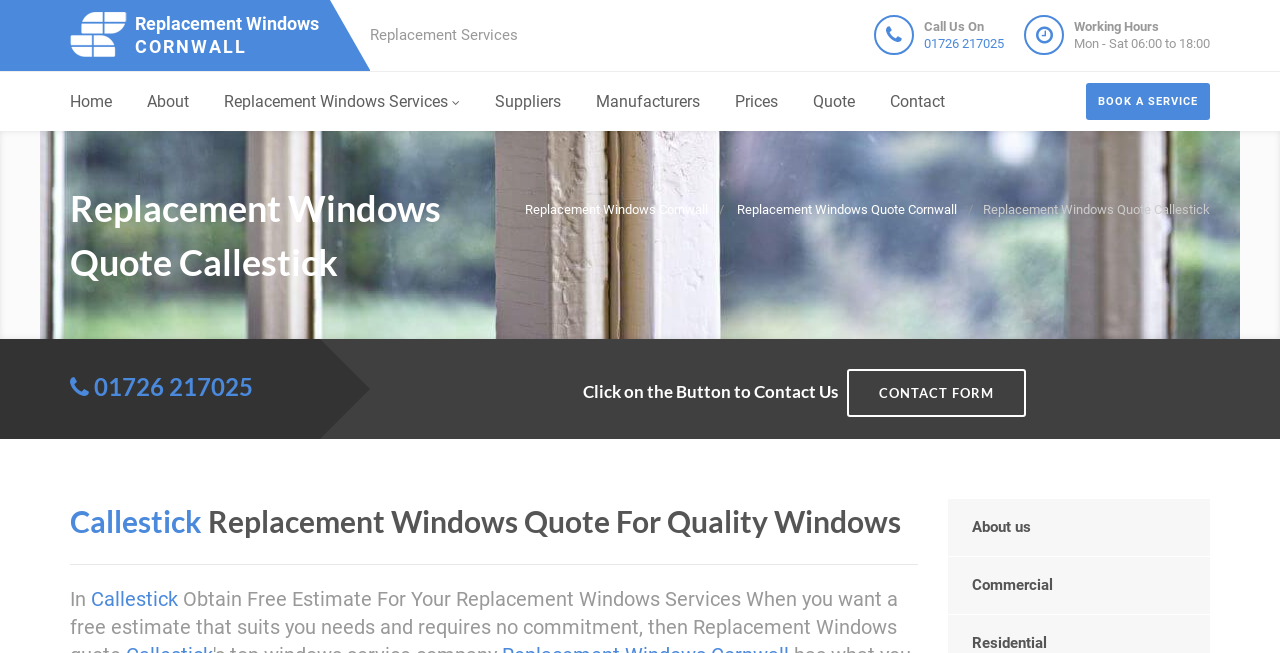Refer to the image and provide a thorough answer to this question:
What services does the company offer?

I found the services offered by looking at the navigation menu, which includes a link to 'Replacement Windows Services'.